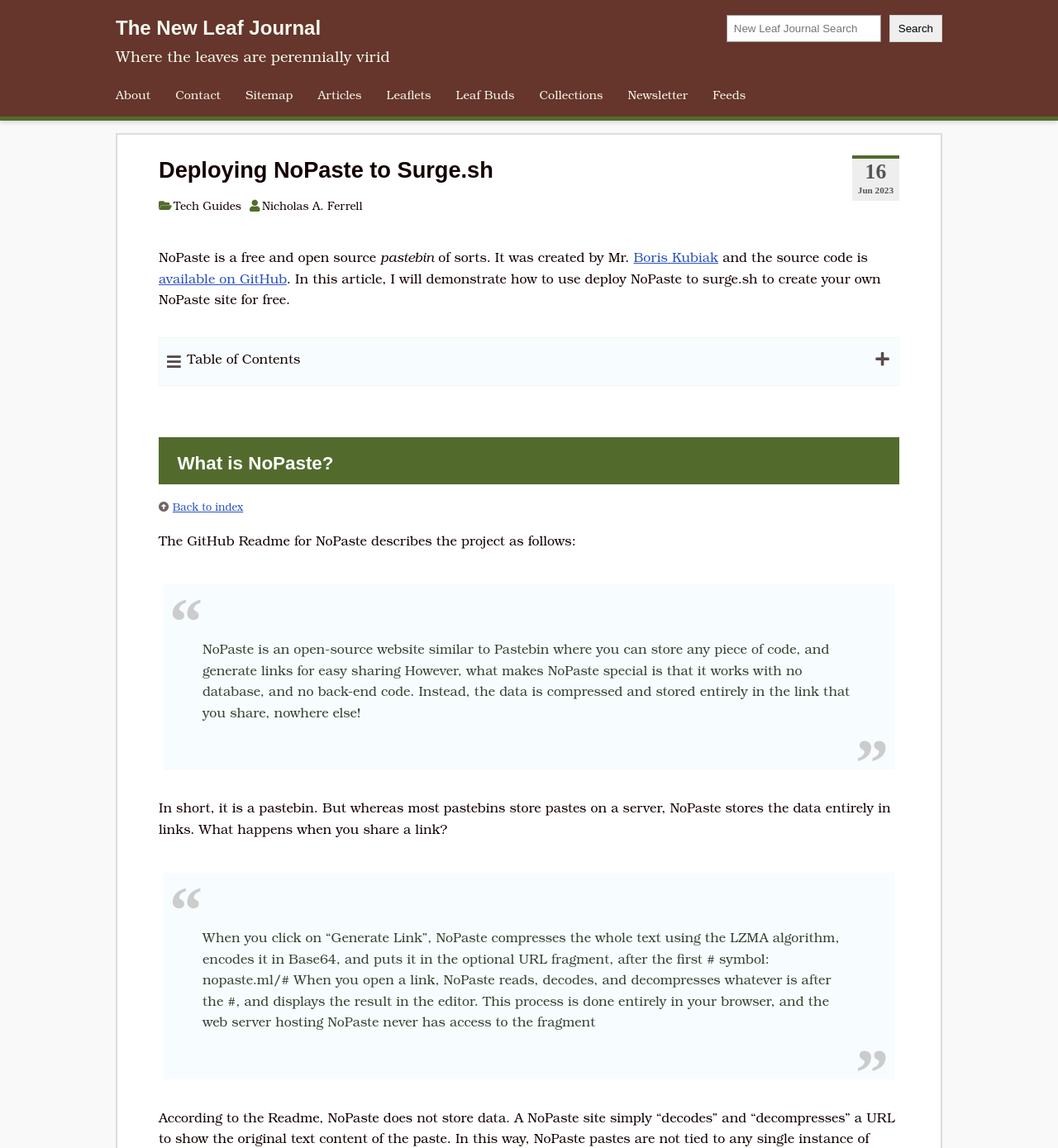What is the purpose of the 'Search' button?
Make sure to answer the question with a detailed and comprehensive explanation.

The 'Search' button is located at the top right corner of the webpage, and it is likely used to search for specific content or articles within the website, although the exact functionality is not explicitly stated.